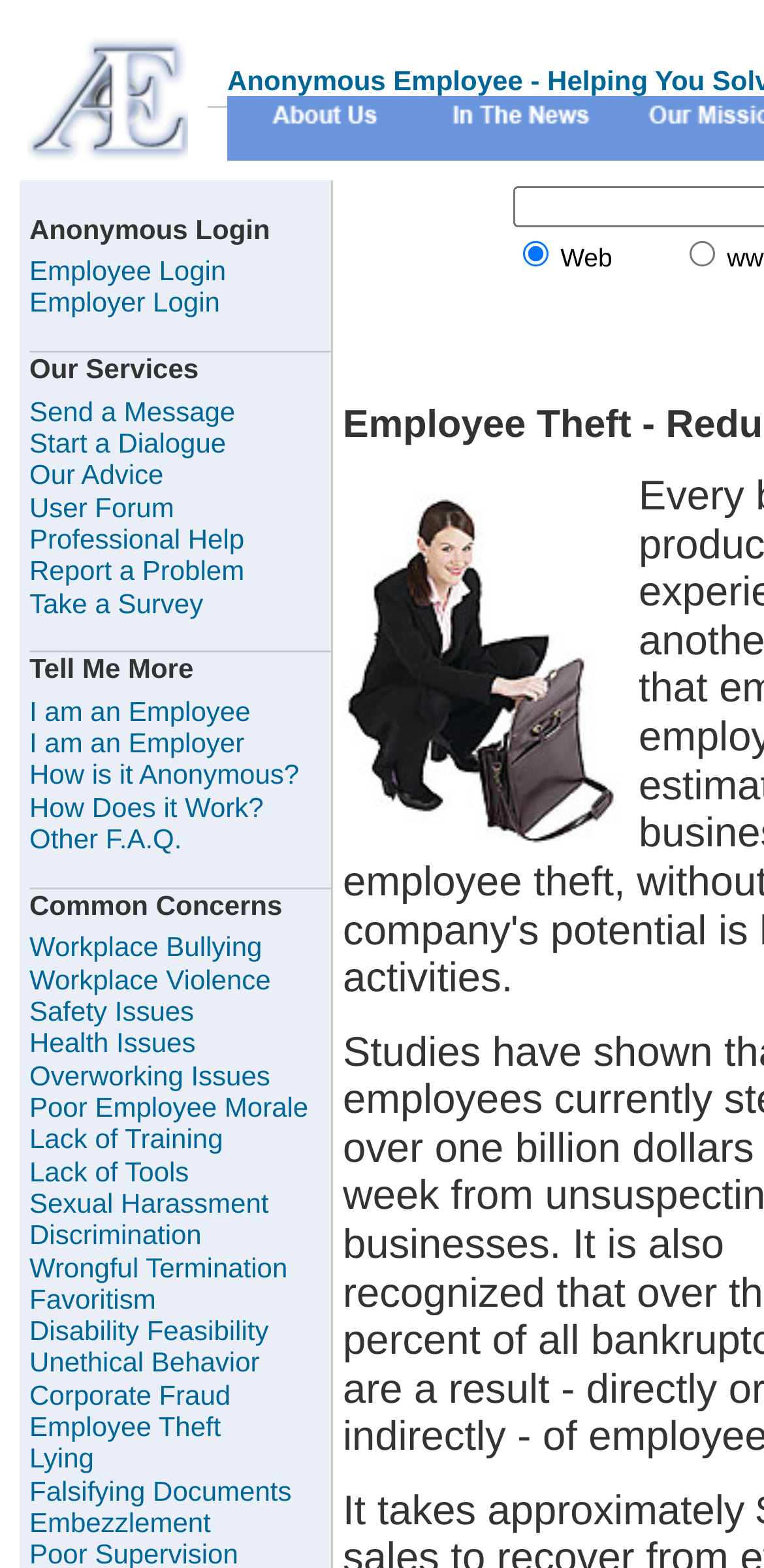Please identify the bounding box coordinates of the clickable region that I should interact with to perform the following instruction: "Click on Employee Login". The coordinates should be expressed as four float numbers between 0 and 1, i.e., [left, top, right, bottom].

[0.038, 0.157, 0.433, 0.183]